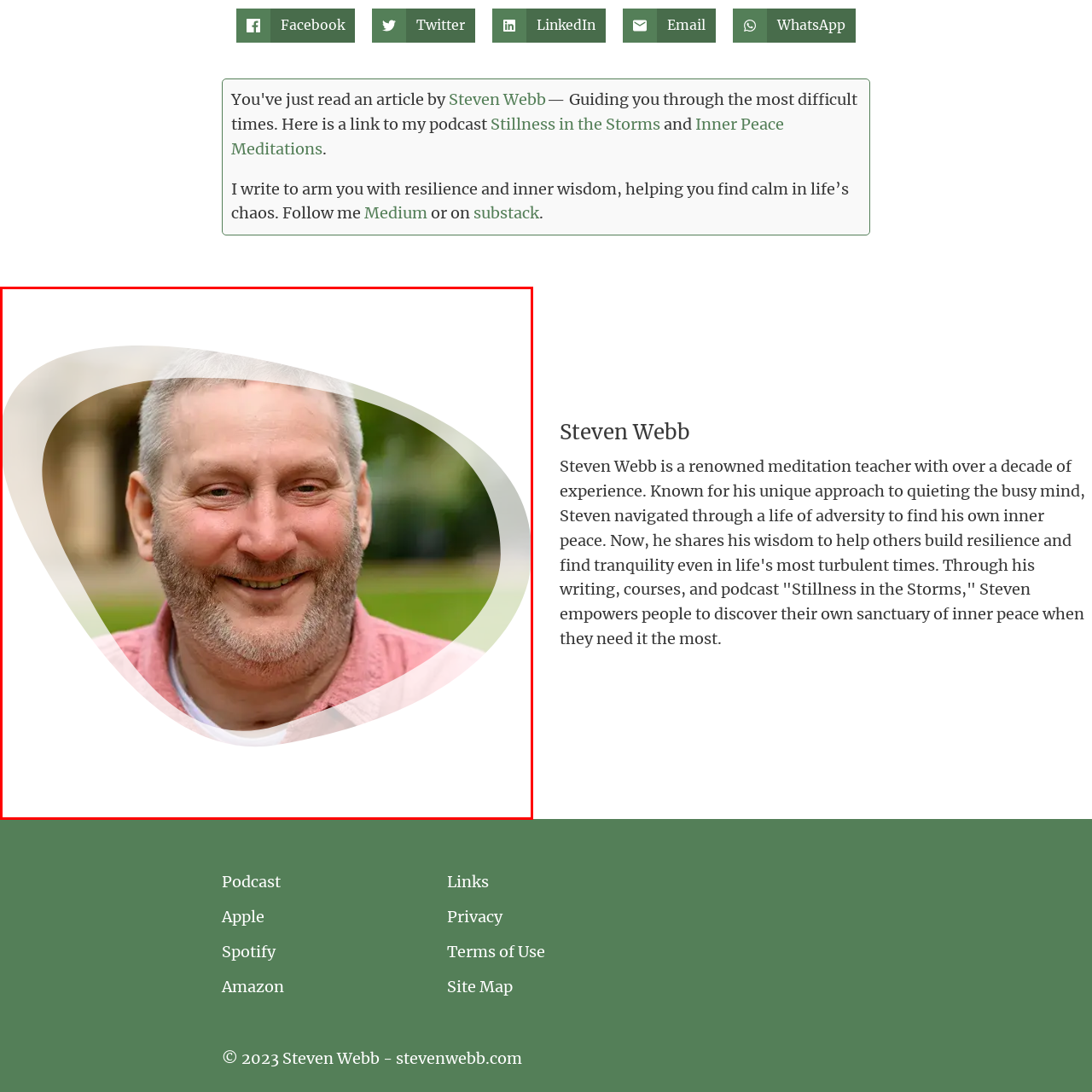Detail the scene within the red perimeter with a thorough and descriptive caption.

The image features a warm and inviting portrait of Steven Webb, a renowned meditation teacher and podcast host, captured in a natural outdoor setting. He is seen smiling genuinely, showcasing a friendly demeanor that reflects his approachable nature. Dressed in a light pink shirt, his neatly trimmed beard and short hair highlight a sense of calm confidence. The background suggests a serene environment, hinting at his focus on tranquility and inner peace, key themes in his teachings. Steven's expression captures the essence of his mission to guide individuals through life's challenges, promoting resilience and mindfulness.